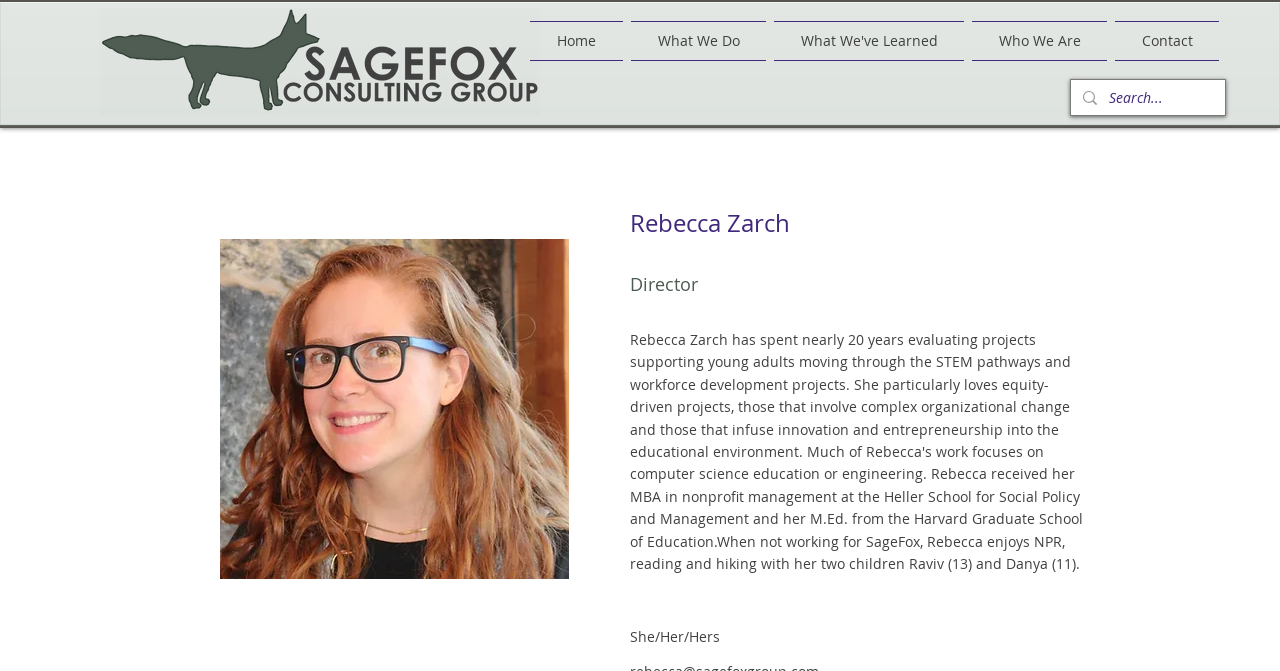Construct a comprehensive caption that outlines the webpage's structure and content.

The webpage is about Rebecca Zarch, a director at Sagefox Group. At the top left corner, there is a SageFox Long Logo on a transparent background. Below the logo, there is a navigation menu with five links: Home, What We Do, What We've Learned, Who We Are, and Contact. These links are aligned horizontally and take up most of the top section of the page.

On the top right corner, there is a search bar with a magnifying glass icon. The search bar is accompanied by a placeholder text "Search...".

The main content of the page is focused on Rebecca Zarch, with a large heading displaying her name. Below her name, there is a large image of her, taking up a significant portion of the page. The image is described as "IMG_7754_edited_edited.jpg". 

To the right of the image, there are two lines of text: "Director" and "She/Her/Hers", which provide more information about Rebecca Zarch's role and pronouns.